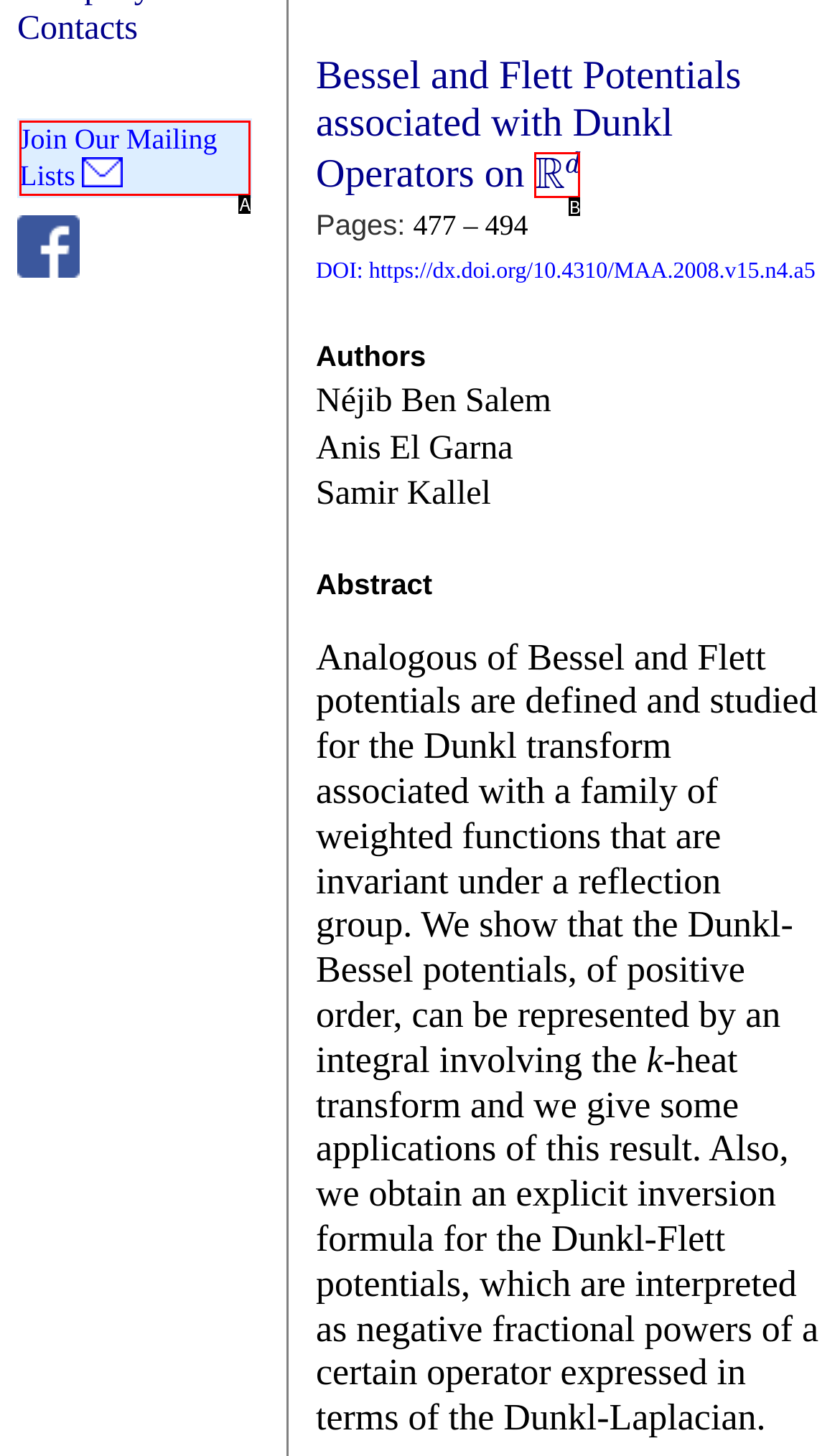Select the letter of the UI element that best matches: Rd
Answer with the letter of the correct option directly.

B